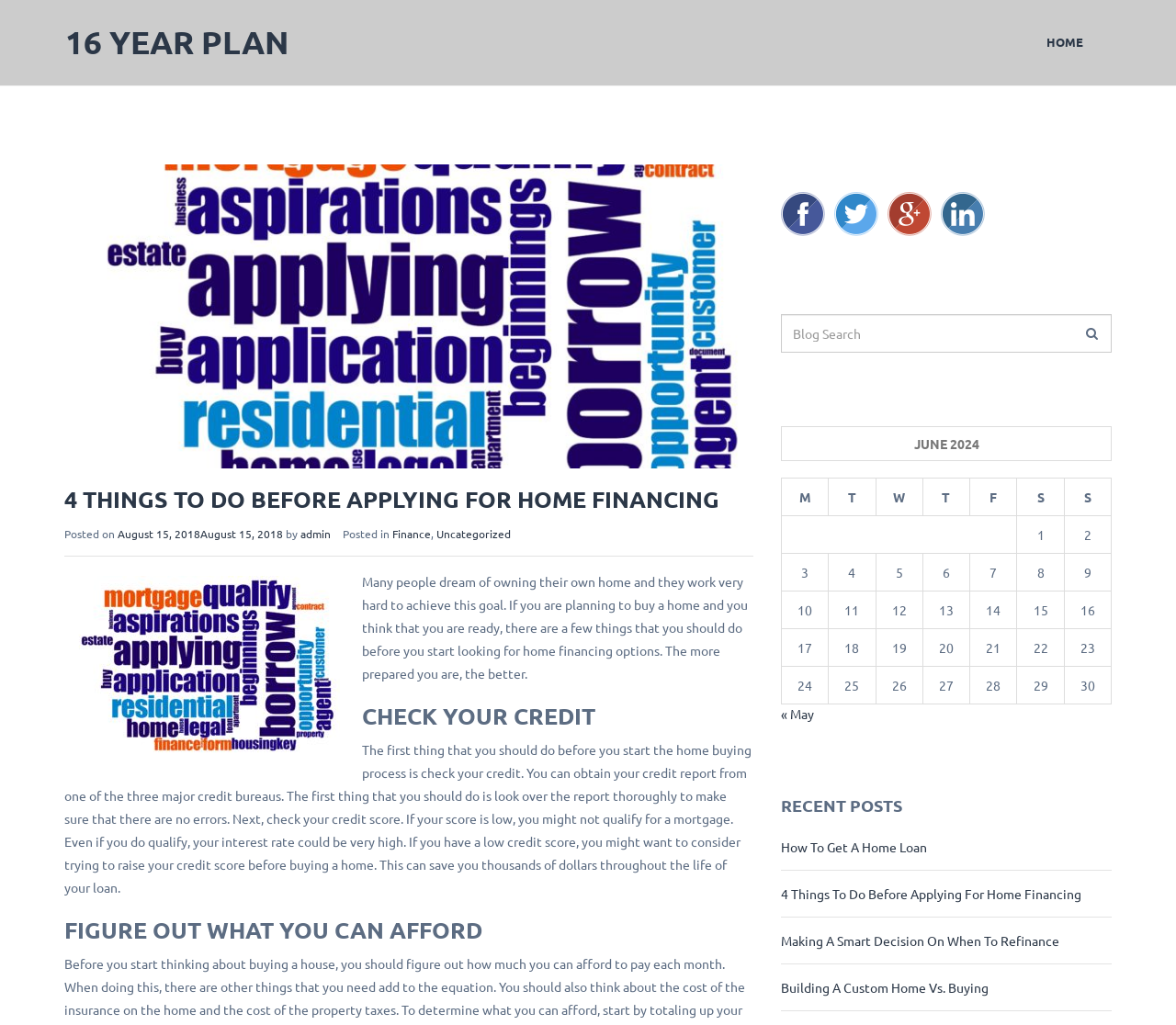Please specify the bounding box coordinates in the format (top-left x, top-left y, bottom-right x, bottom-right y), with values ranging from 0 to 1. Identify the bounding box for the UI component described as follows: Val Frania

None